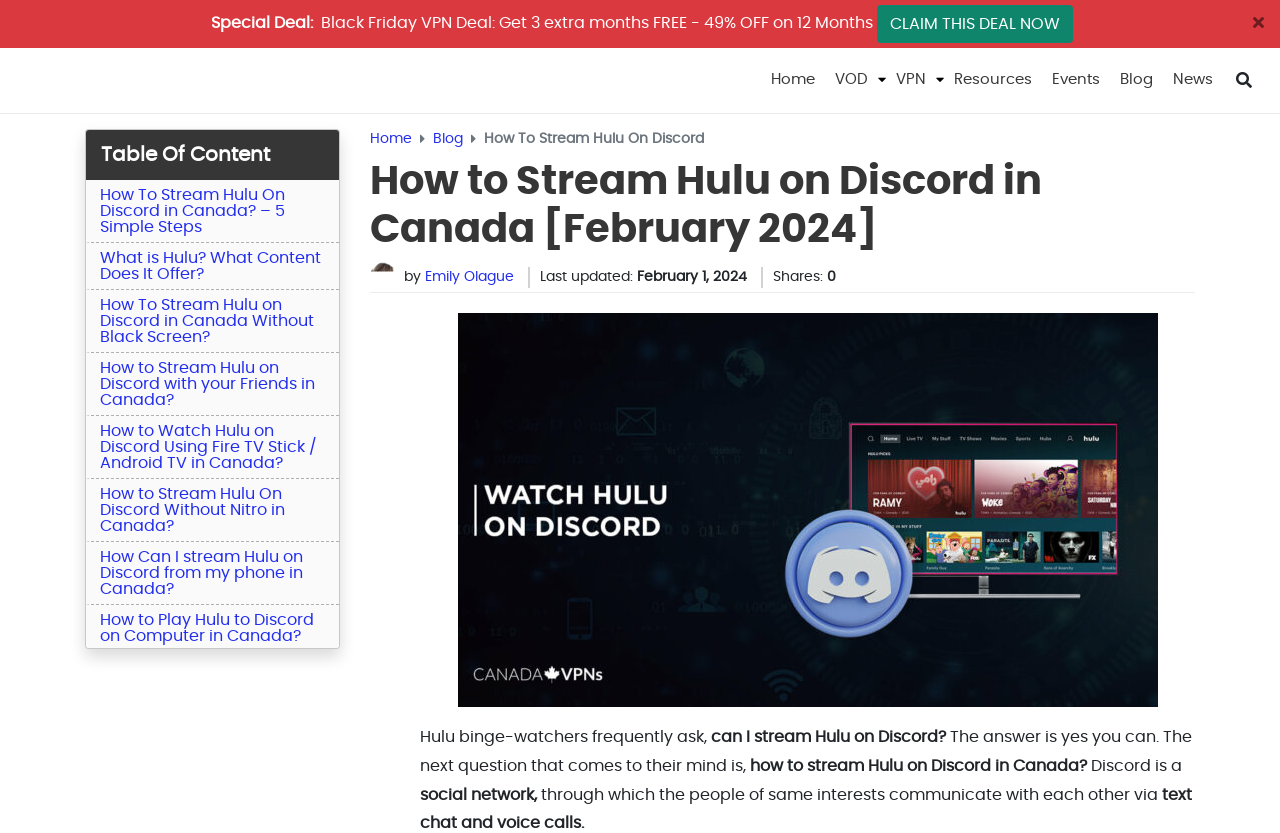Can you give a comprehensive explanation to the question given the content of the image?
What is the topic of this webpage?

Based on the webpage's content, including the heading 'How to Stream Hulu on Discord in Canada [February 2024]' and the various links and sections related to Hulu and Discord, it is clear that the topic of this webpage is streaming Hulu on Discord in Canada.